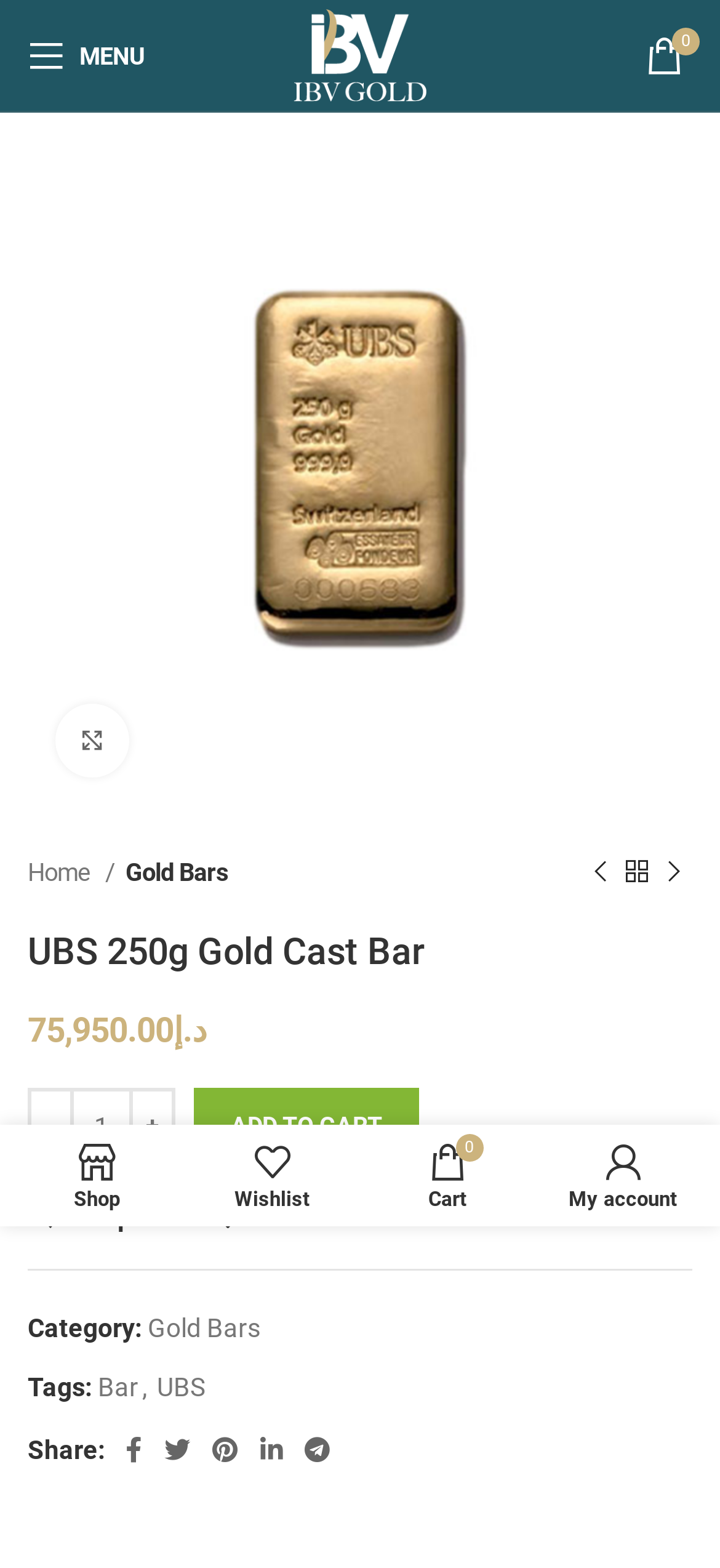Identify the bounding box coordinates of the clickable region to carry out the given instruction: "Share on Facebook".

[0.159, 0.91, 0.213, 0.94]